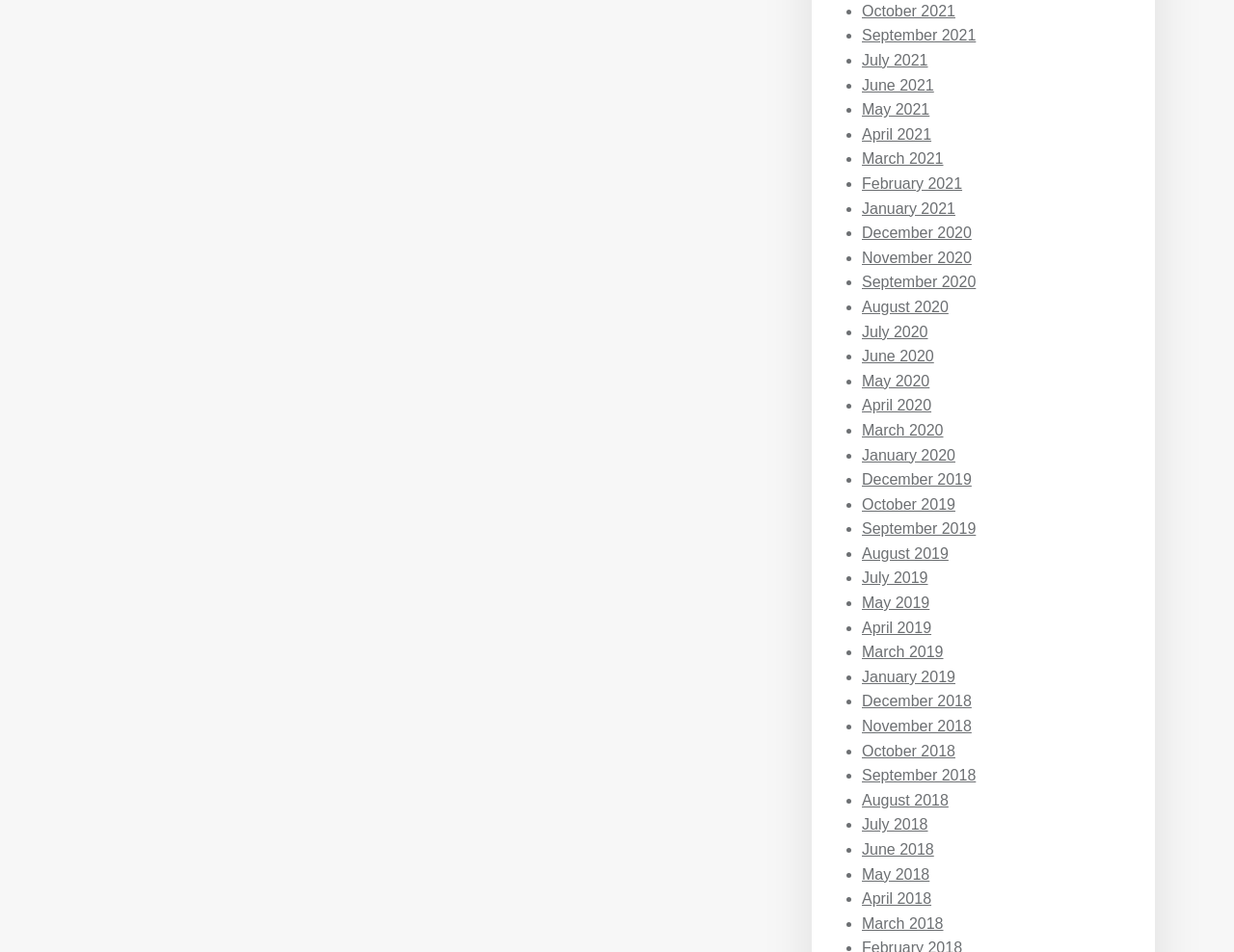Please provide the bounding box coordinates for the element that needs to be clicked to perform the instruction: "View July 2021". The coordinates must consist of four float numbers between 0 and 1, formatted as [left, top, right, bottom].

[0.698, 0.055, 0.752, 0.072]